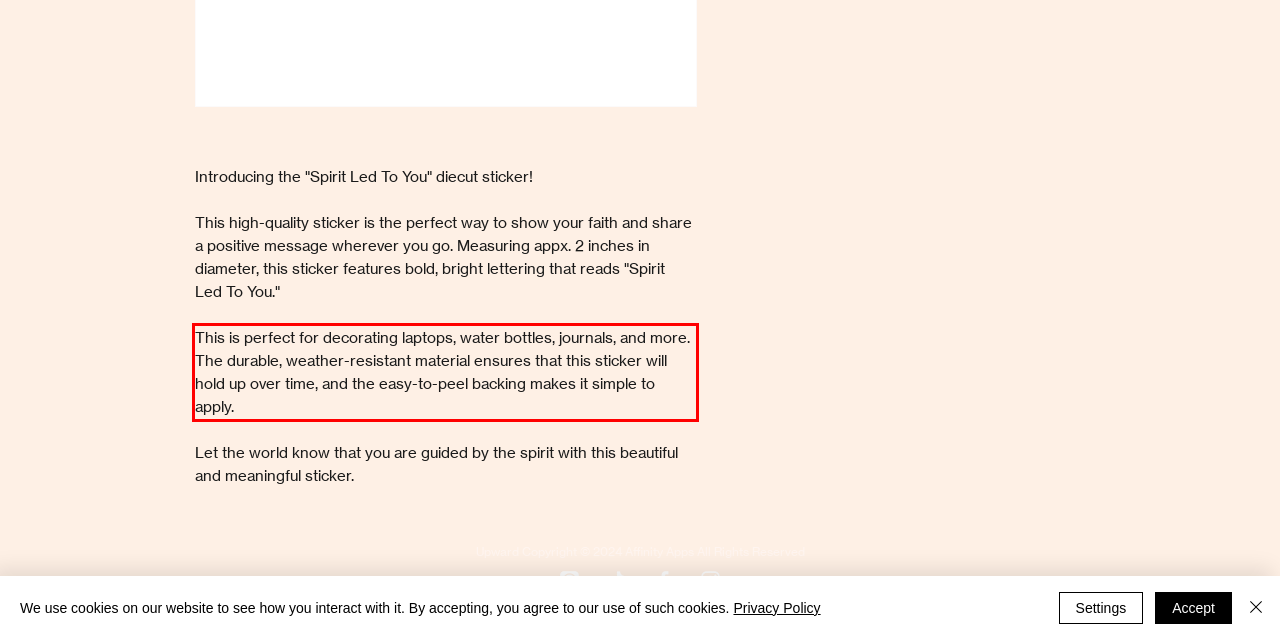Given a webpage screenshot, locate the red bounding box and extract the text content found inside it.

This is perfect for decorating laptops, water bottles, journals, and more. The durable, weather-resistant material ensures that this sticker will hold up over time, and the easy-to-peel backing makes it simple to apply.